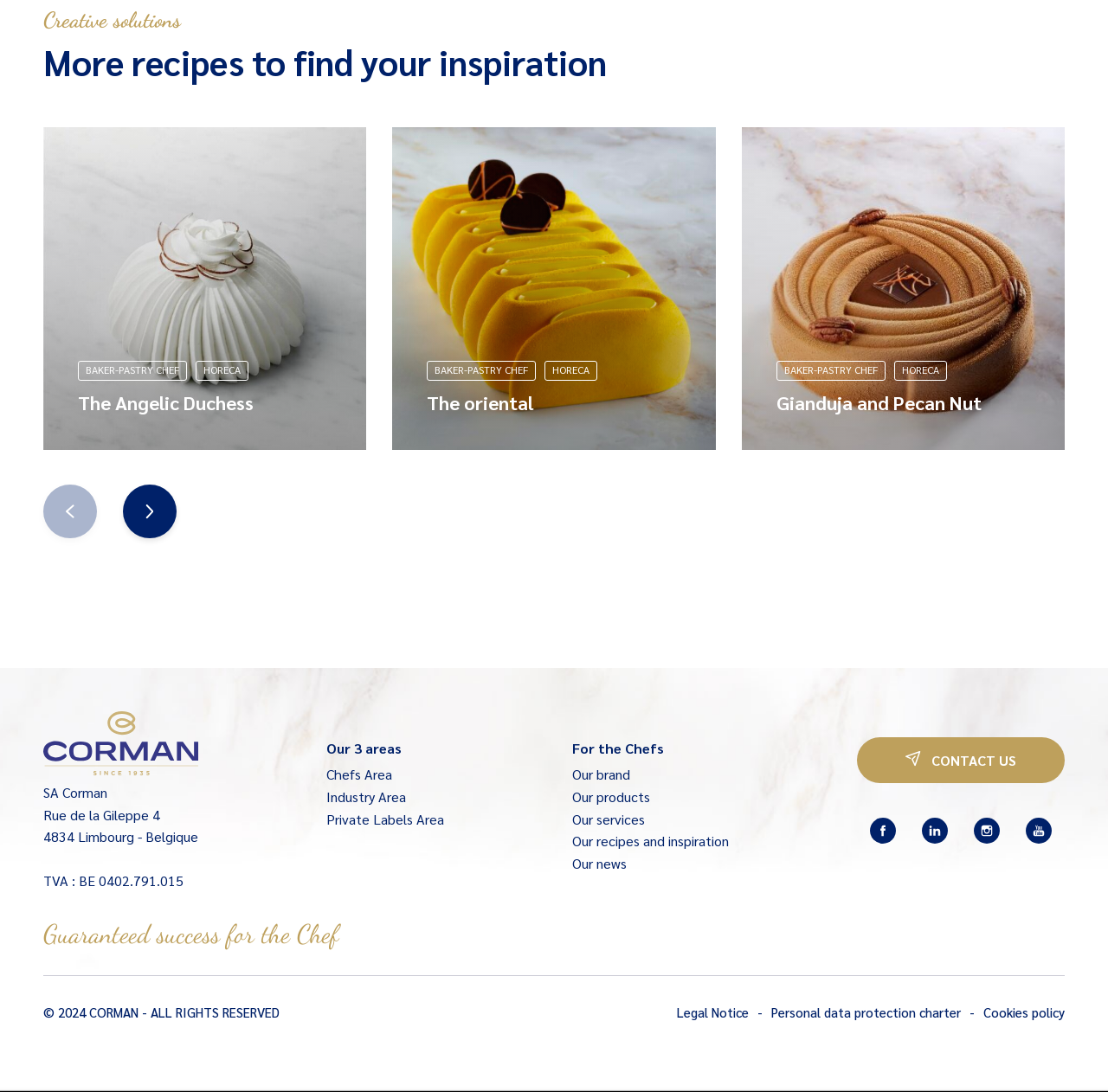Respond to the following query with just one word or a short phrase: 
What is the purpose of the buttons?

Unknown